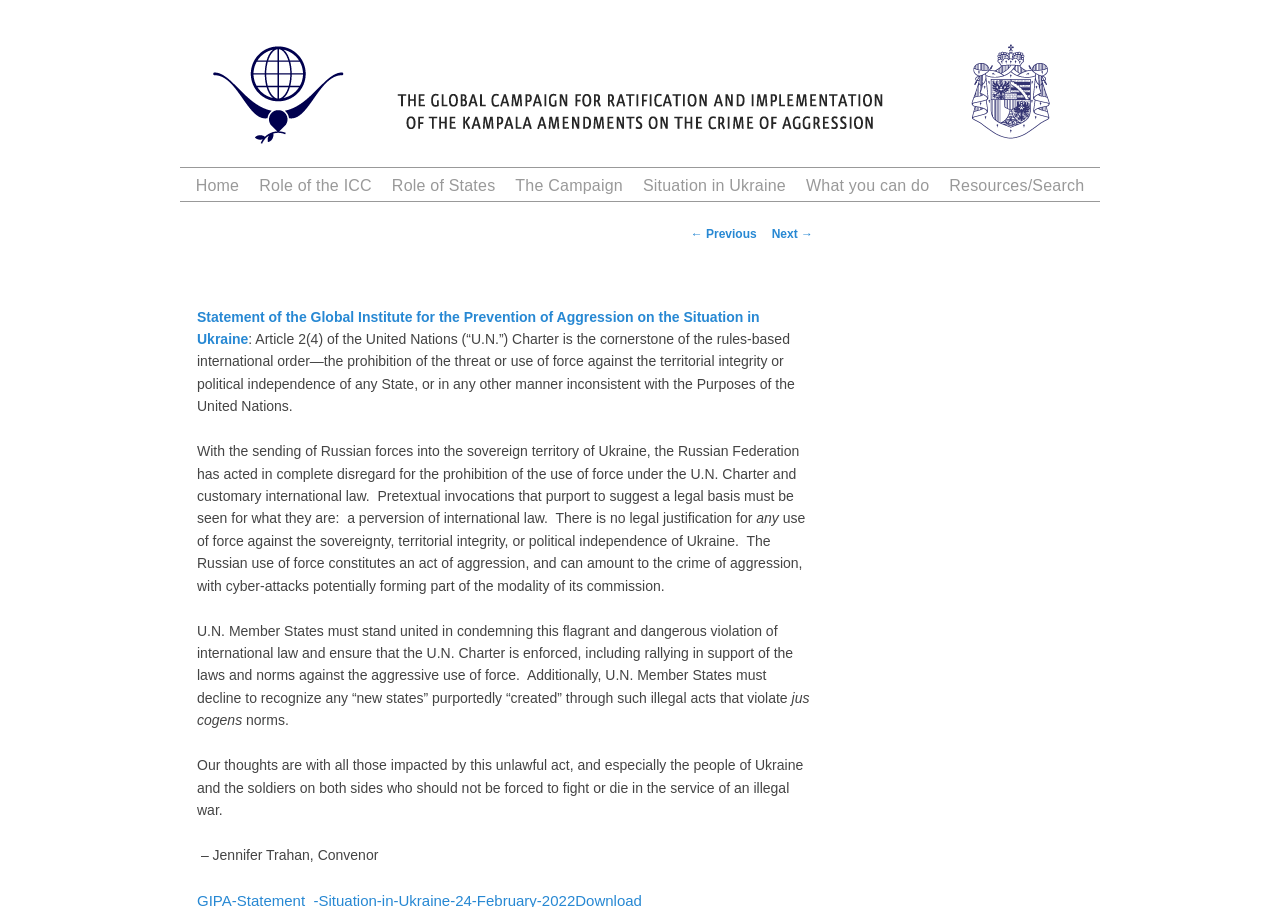Give the bounding box coordinates for the element described as: "Next →".

[0.603, 0.251, 0.635, 0.266]